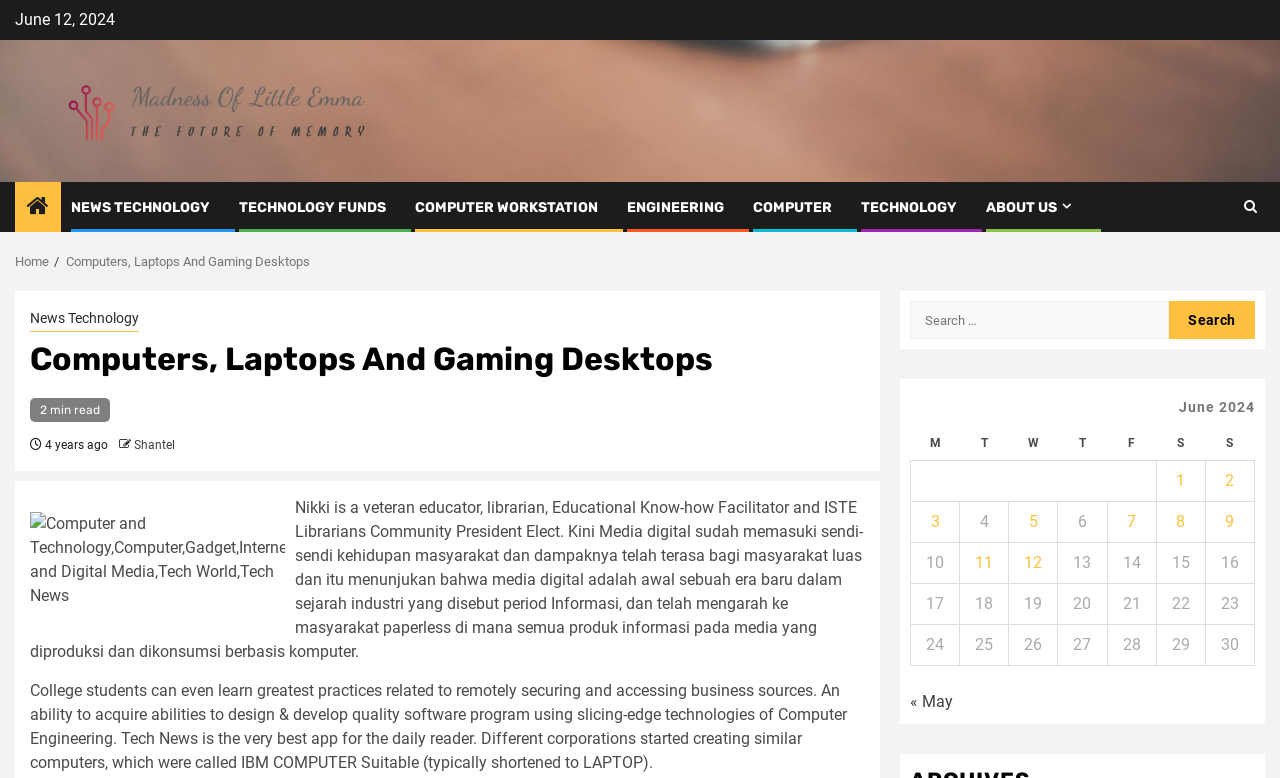Locate the bounding box coordinates of the element that should be clicked to fulfill the instruction: "Click on the 'NEWS TECHNOLOGY' link".

[0.055, 0.255, 0.164, 0.277]